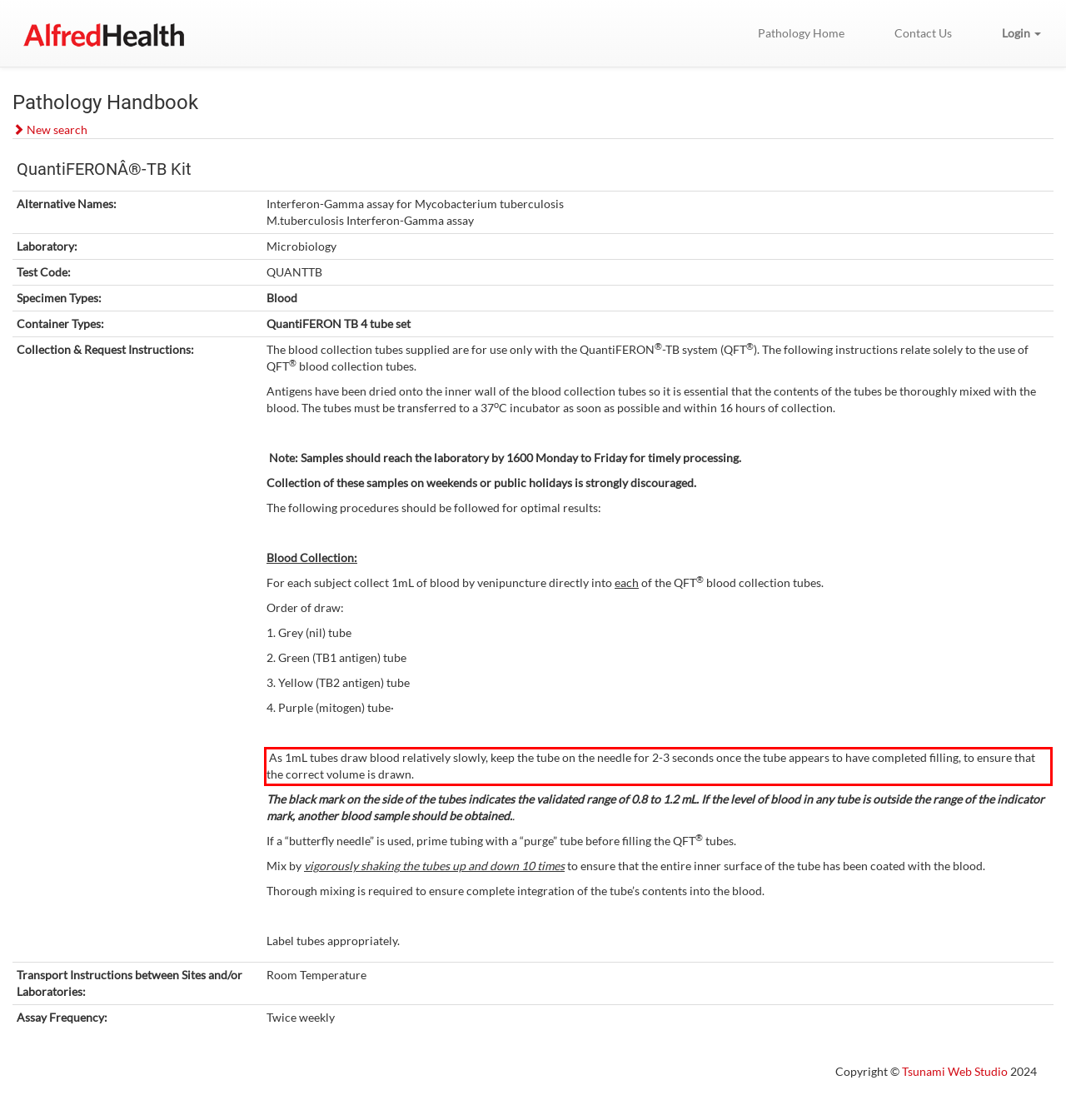Given a screenshot of a webpage containing a red bounding box, perform OCR on the text within this red bounding box and provide the text content.

As 1mL tubes draw blood relatively slowly, keep the tube on the needle for 2-3 seconds once the tube appears to have completed filling, to ensure that the correct volume is drawn.